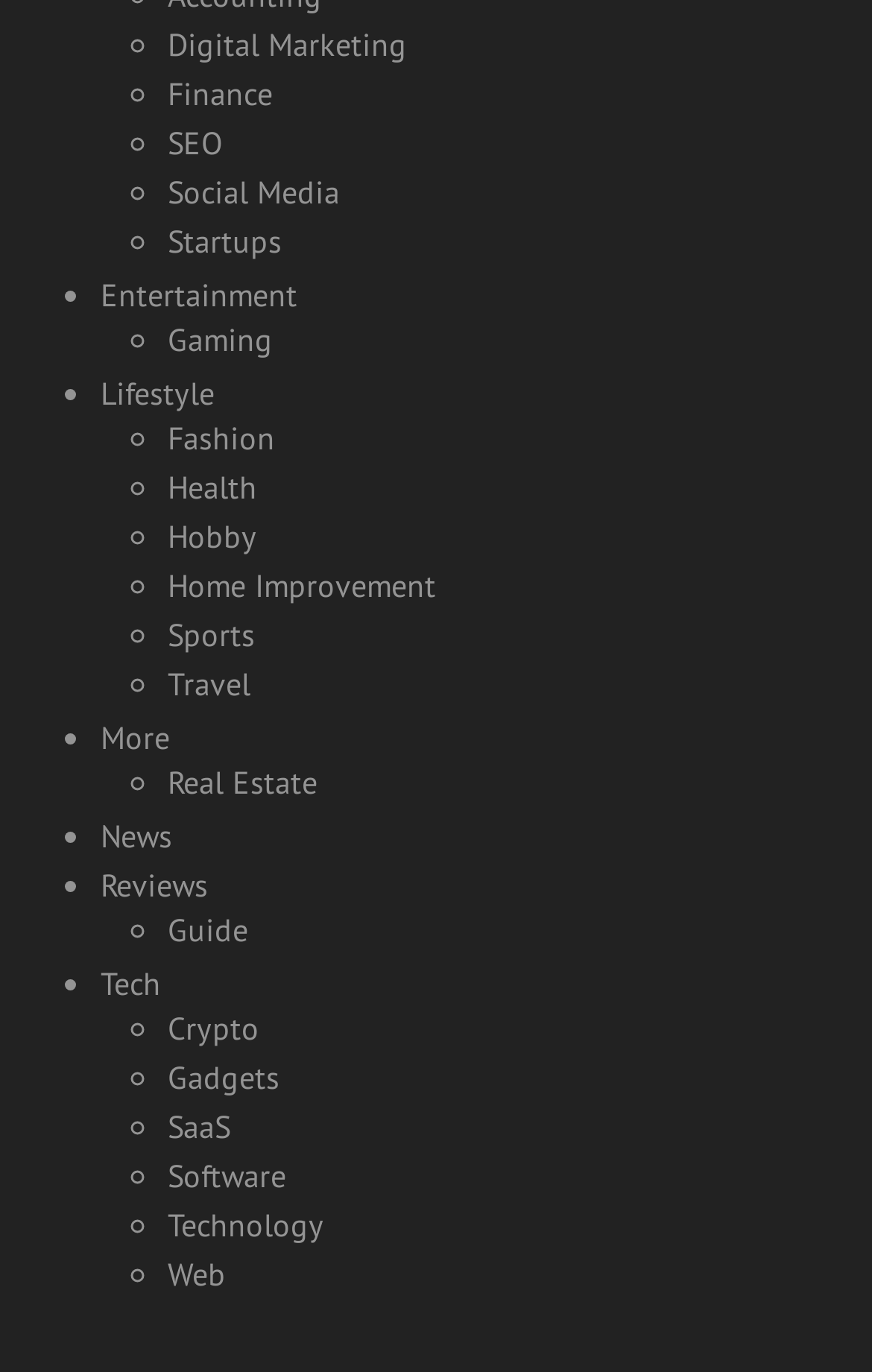Identify and provide the bounding box for the element described by: "Real Estate".

[0.192, 0.556, 0.364, 0.585]